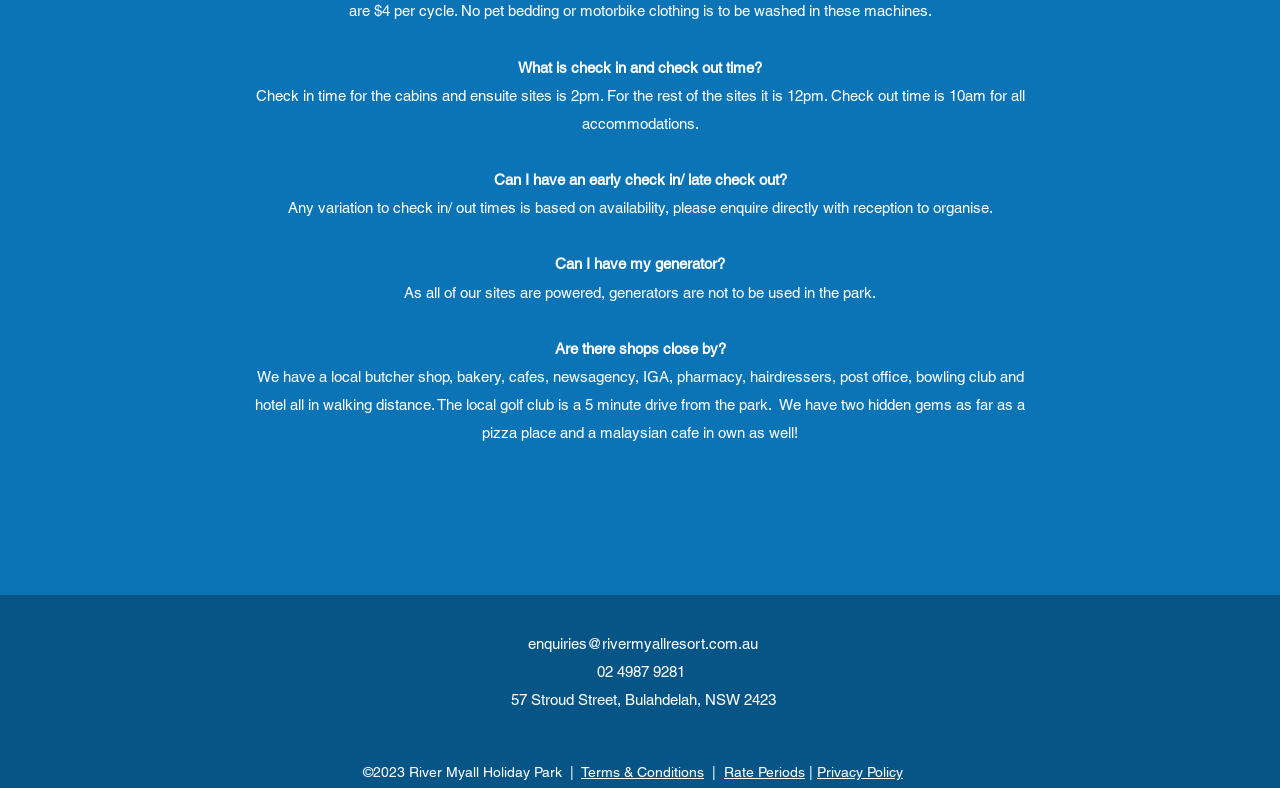Given the element description "Privacy Policy", identify the bounding box of the corresponding UI element.

[0.638, 0.97, 0.705, 0.99]